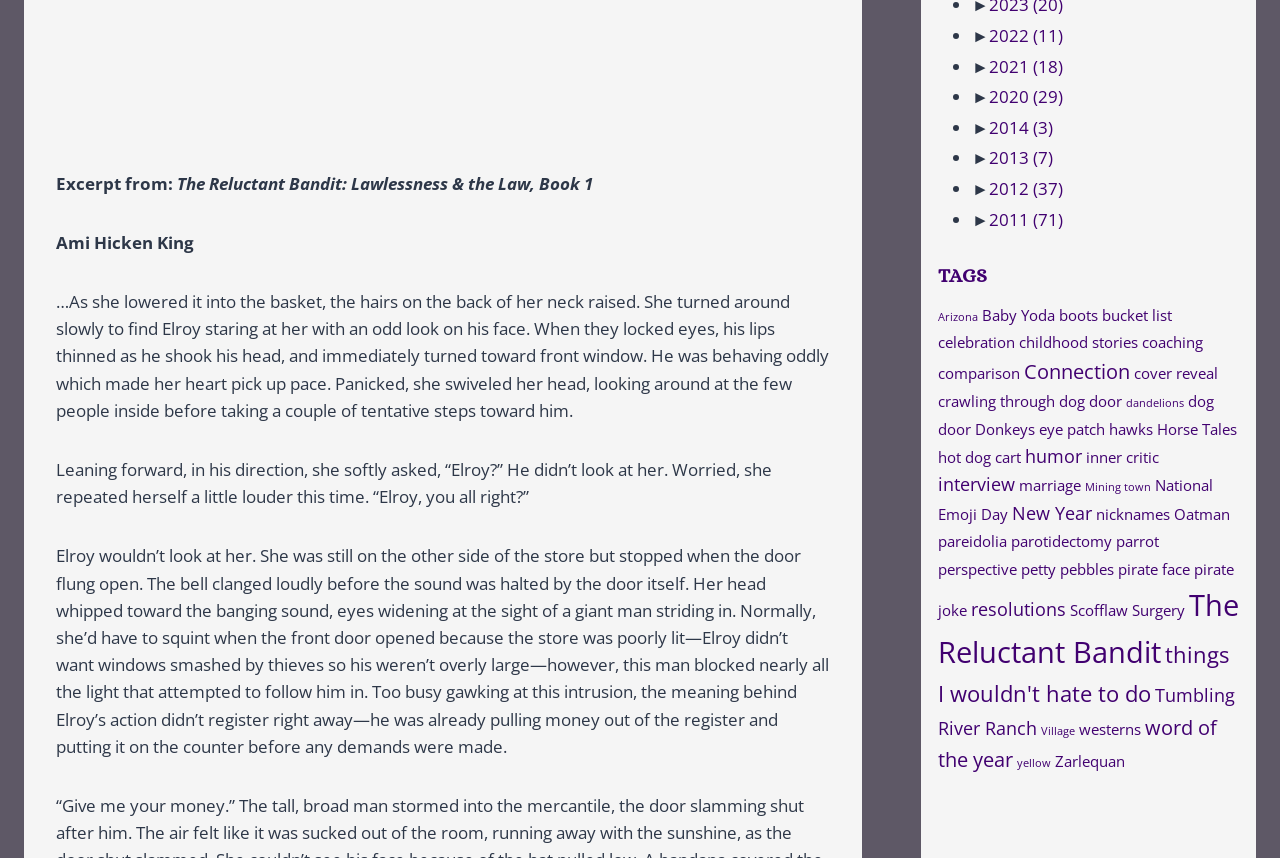Determine the bounding box coordinates of the region that needs to be clicked to achieve the task: "View posts tagged with Arizona".

[0.733, 0.361, 0.764, 0.377]